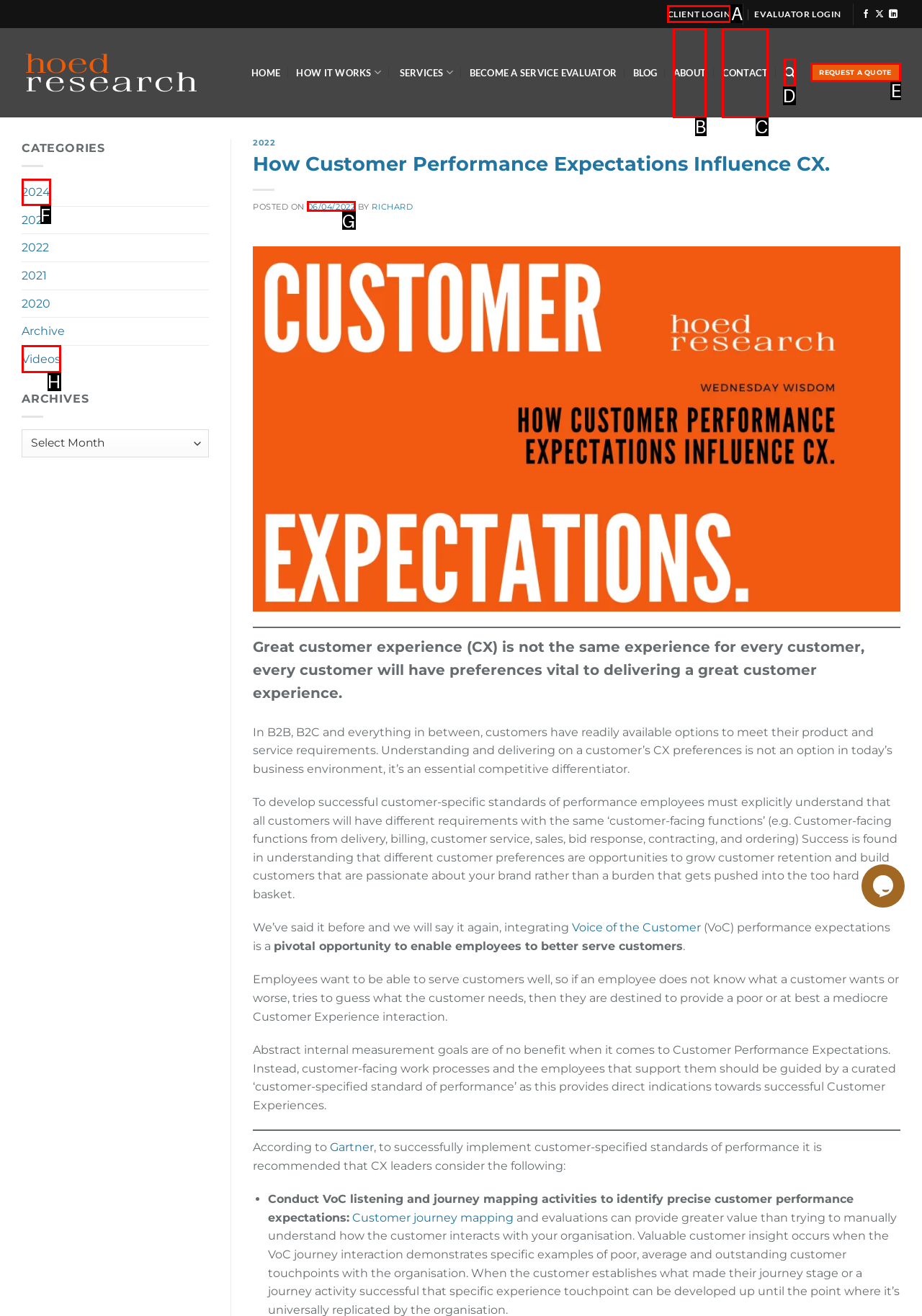Which option should I select to accomplish the task: Request a quote? Respond with the corresponding letter from the given choices.

E